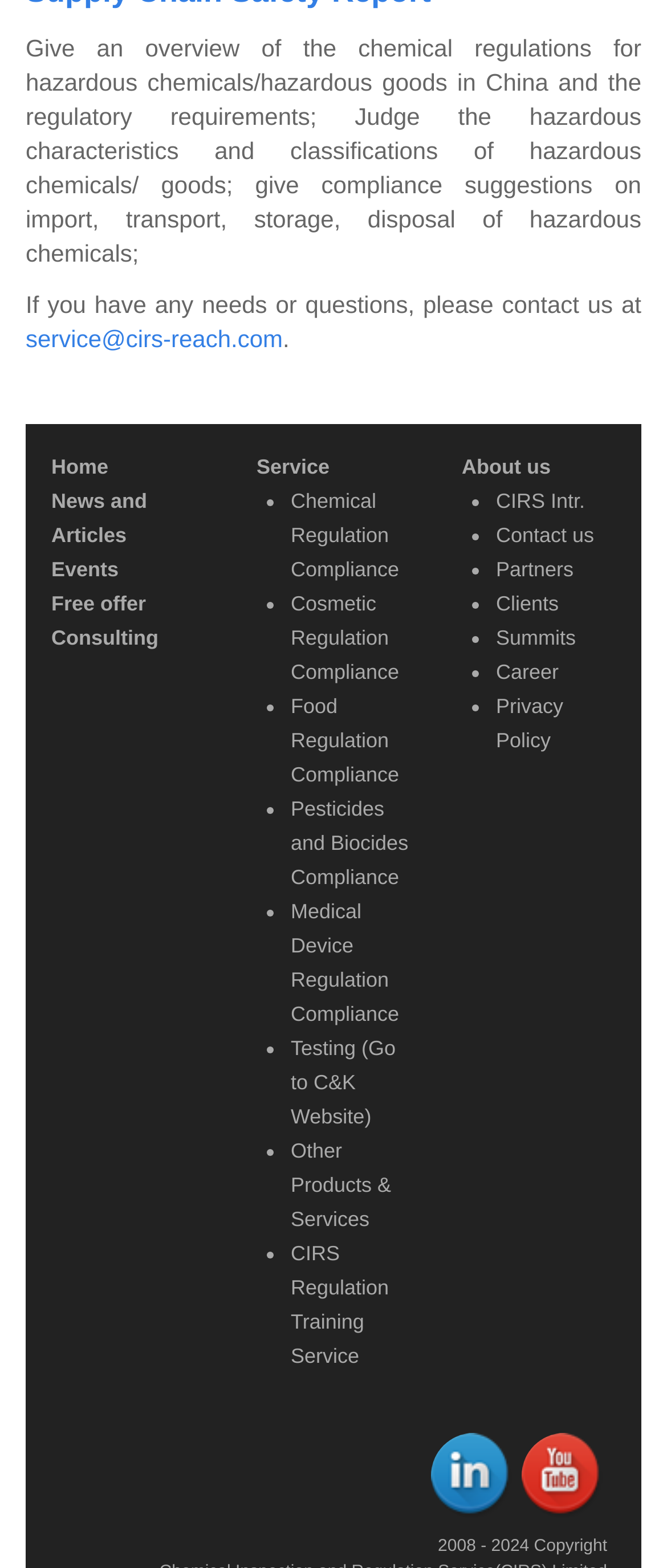Please specify the bounding box coordinates of the region to click in order to perform the following instruction: "Check the copyright information".

[0.793, 0.981, 0.91, 0.993]